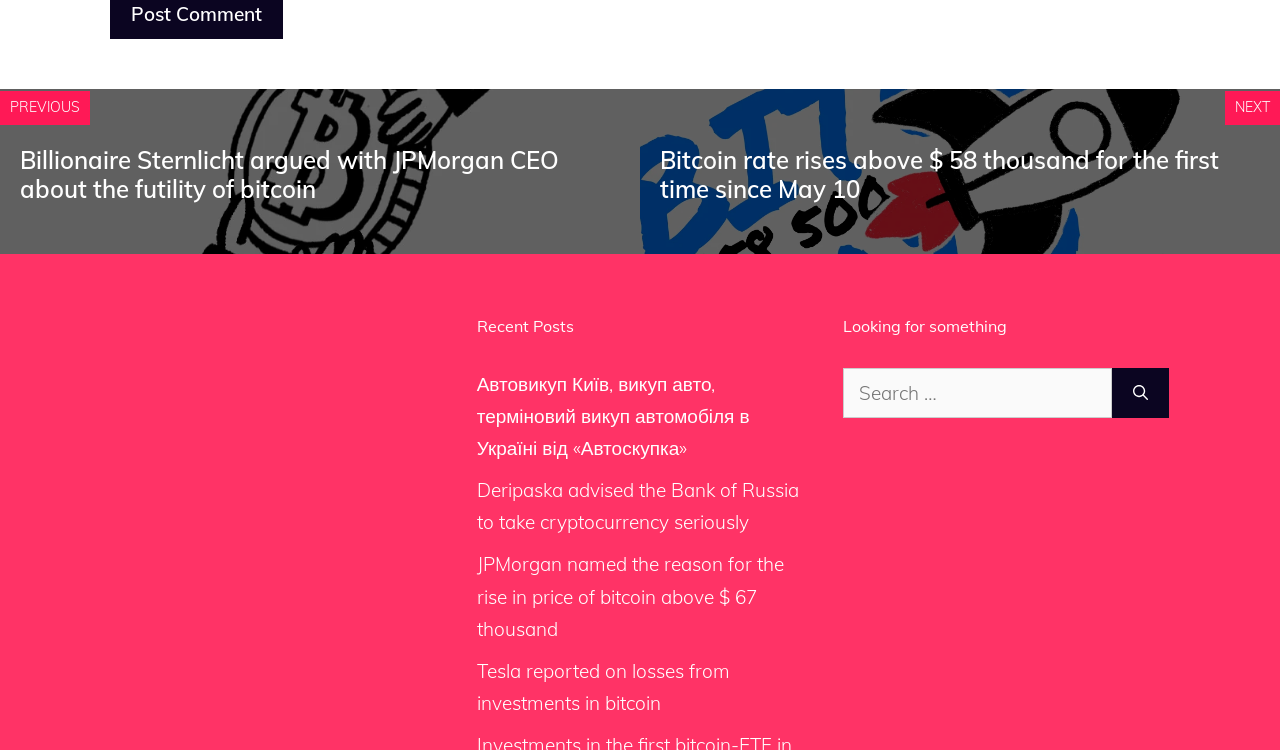Identify the bounding box coordinates of the clickable region required to complete the instruction: "Read the article about billionaire Sternlicht's argument with JPMorgan CEO". The coordinates should be given as four float numbers within the range of 0 and 1, i.e., [left, top, right, bottom].

[0.016, 0.194, 0.437, 0.272]